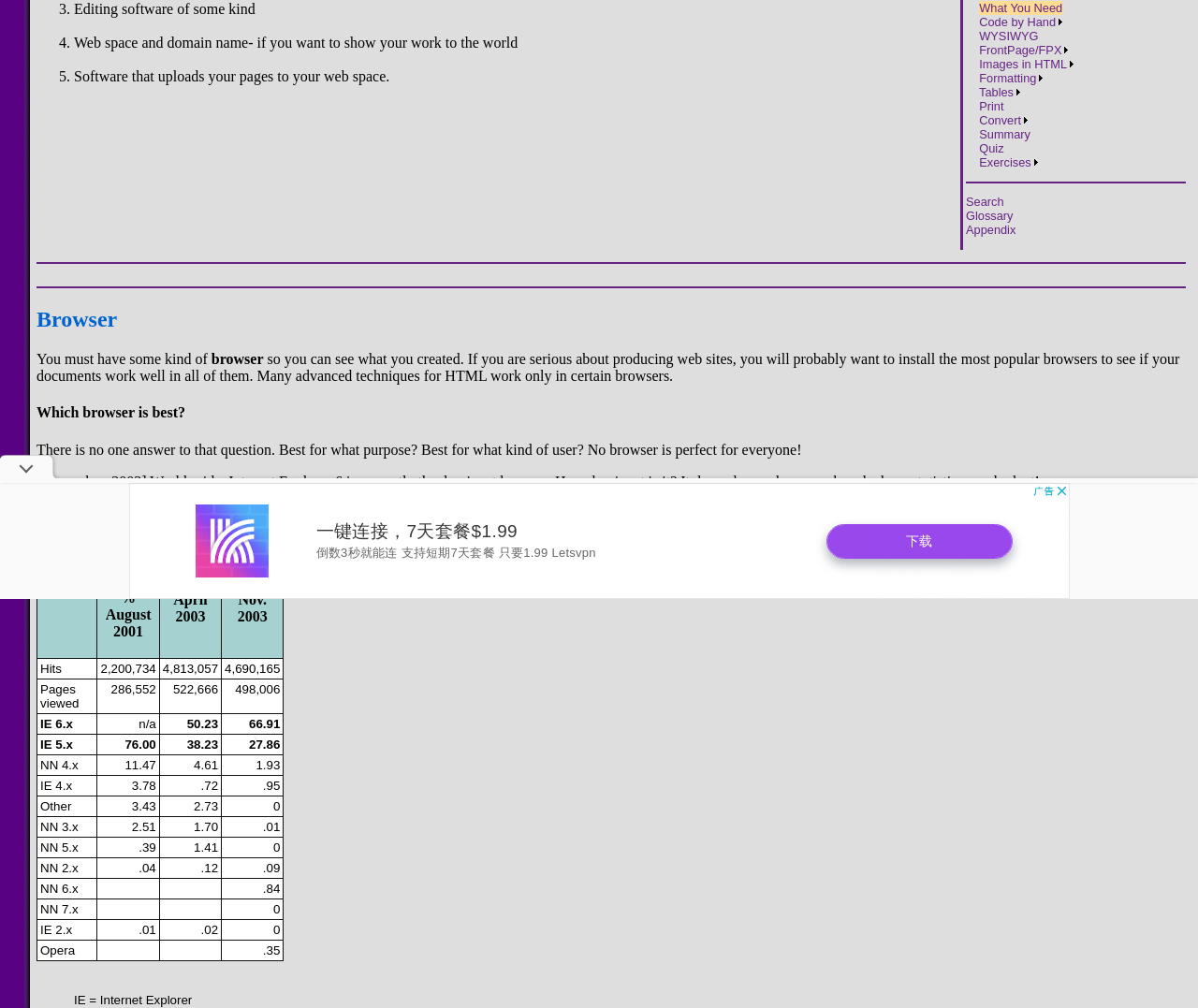Find the UI element described as: "Exercises" and predict its bounding box coordinates. Ensure the coordinates are four float numbers between 0 and 1, [left, top, right, bottom].

[0.817, 0.154, 0.867, 0.168]